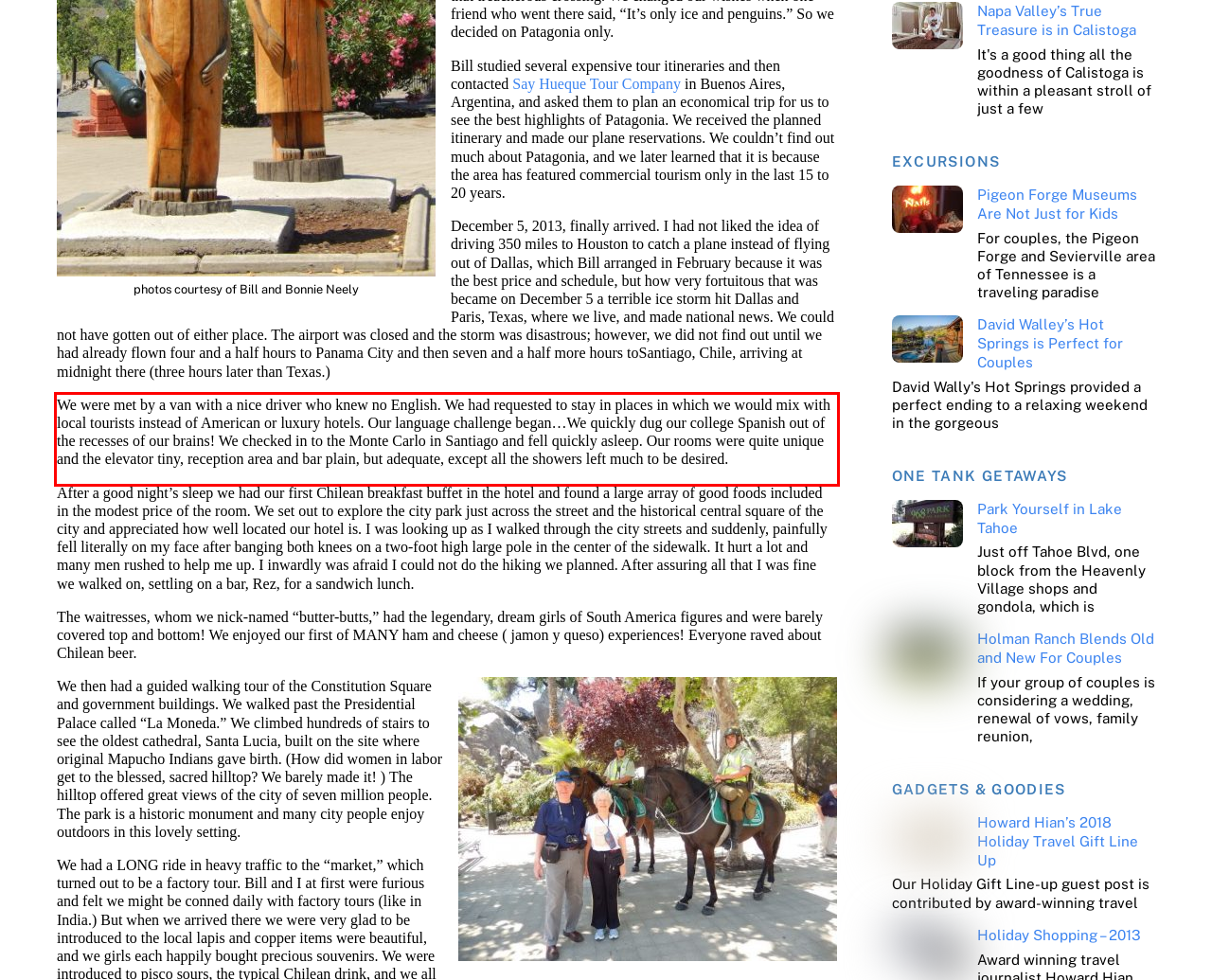You are given a screenshot showing a webpage with a red bounding box. Perform OCR to capture the text within the red bounding box.

We were met by a van with a nice driver who knew no English. We had requested to stay in places in which we would mix with local tourists instead of American or luxury hotels. Our language challenge began…We quickly dug our college Spanish out of the recesses of our brains! We checked in to the Monte Carlo in Santiago and fell quickly asleep. Our rooms were quite unique and the elevator tiny, reception area and bar plain, but adequate, except all the showers left much to be desired.